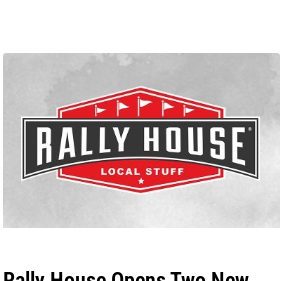Outline with detail what the image portrays.

The image features the logo of "Rally House," a retail company specializing in local sports apparel and merchandise. The logo is prominently displayed with a bold design, featuring an emblematic red hexagon that includes the words "RALLY HOUSE" in white letters, and "LOCAL STUFF" in black beneath it. Surrounding the text are decorative elements, including flags that emphasize a spirited and community-focused brand identity. This image accompanies an article titled "Rally House Opens Two New Stores In Pennsylvania," highlighting the brand's expansion and commitment to serving local sports fans.